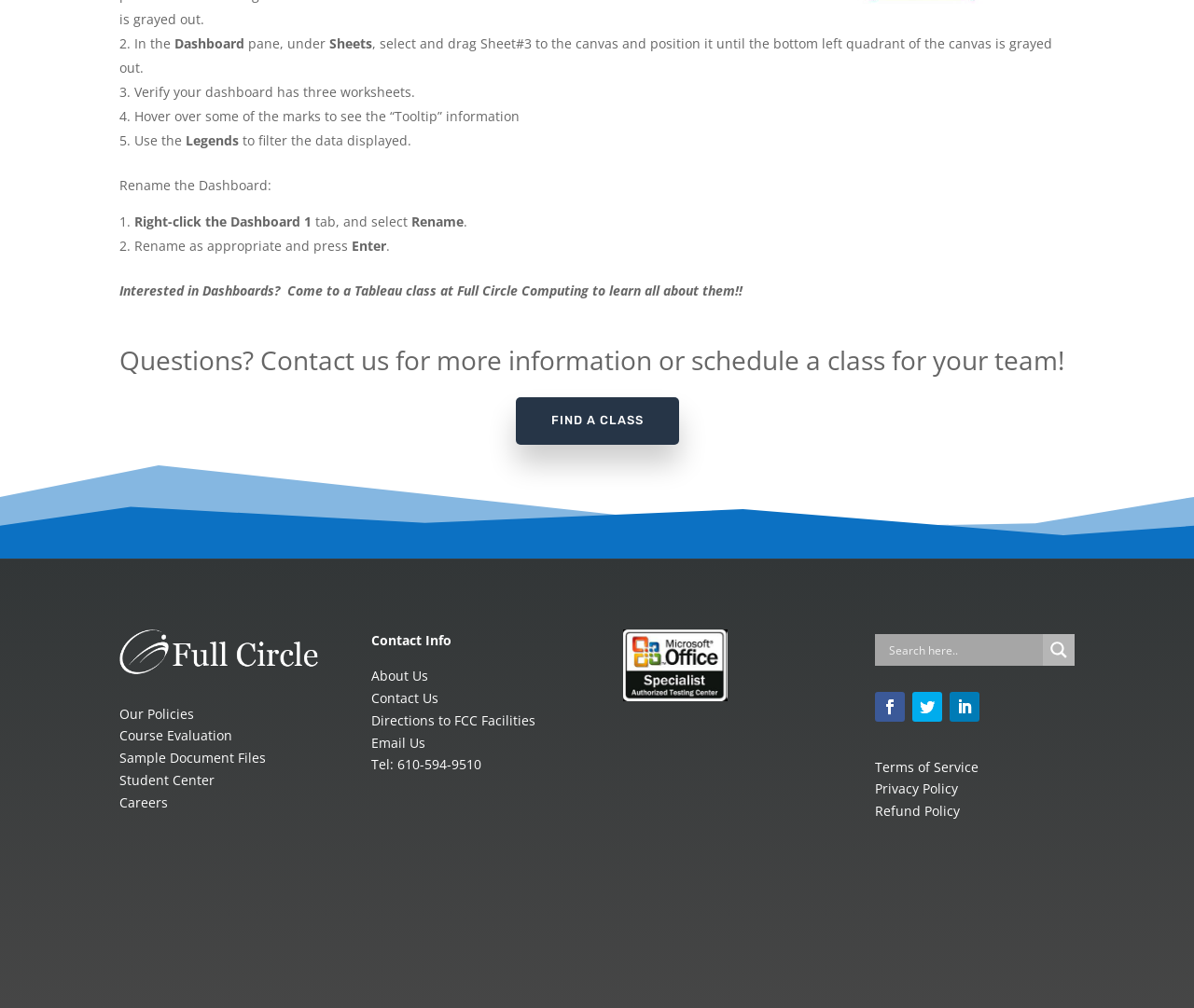Please specify the bounding box coordinates of the clickable section necessary to execute the following command: "Search for something".

[0.745, 0.629, 0.869, 0.66]